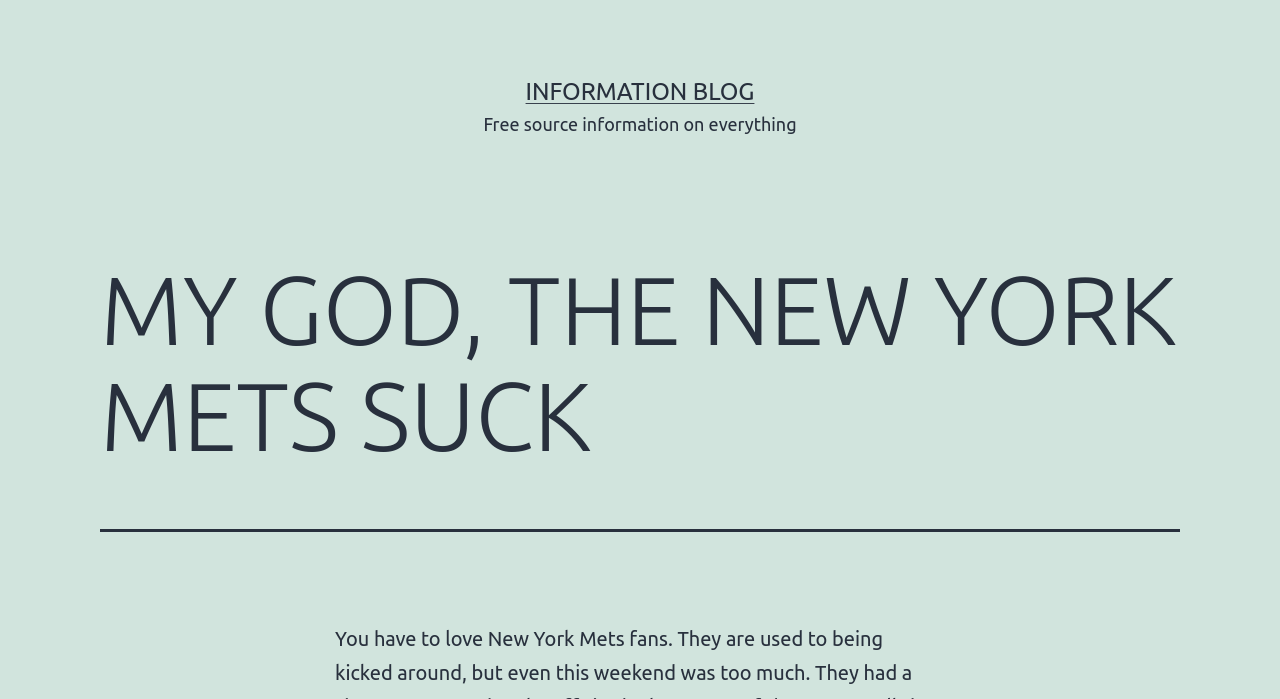Could you identify the text that serves as the heading for this webpage?

MY GOD, THE NEW YORK METS SUCK